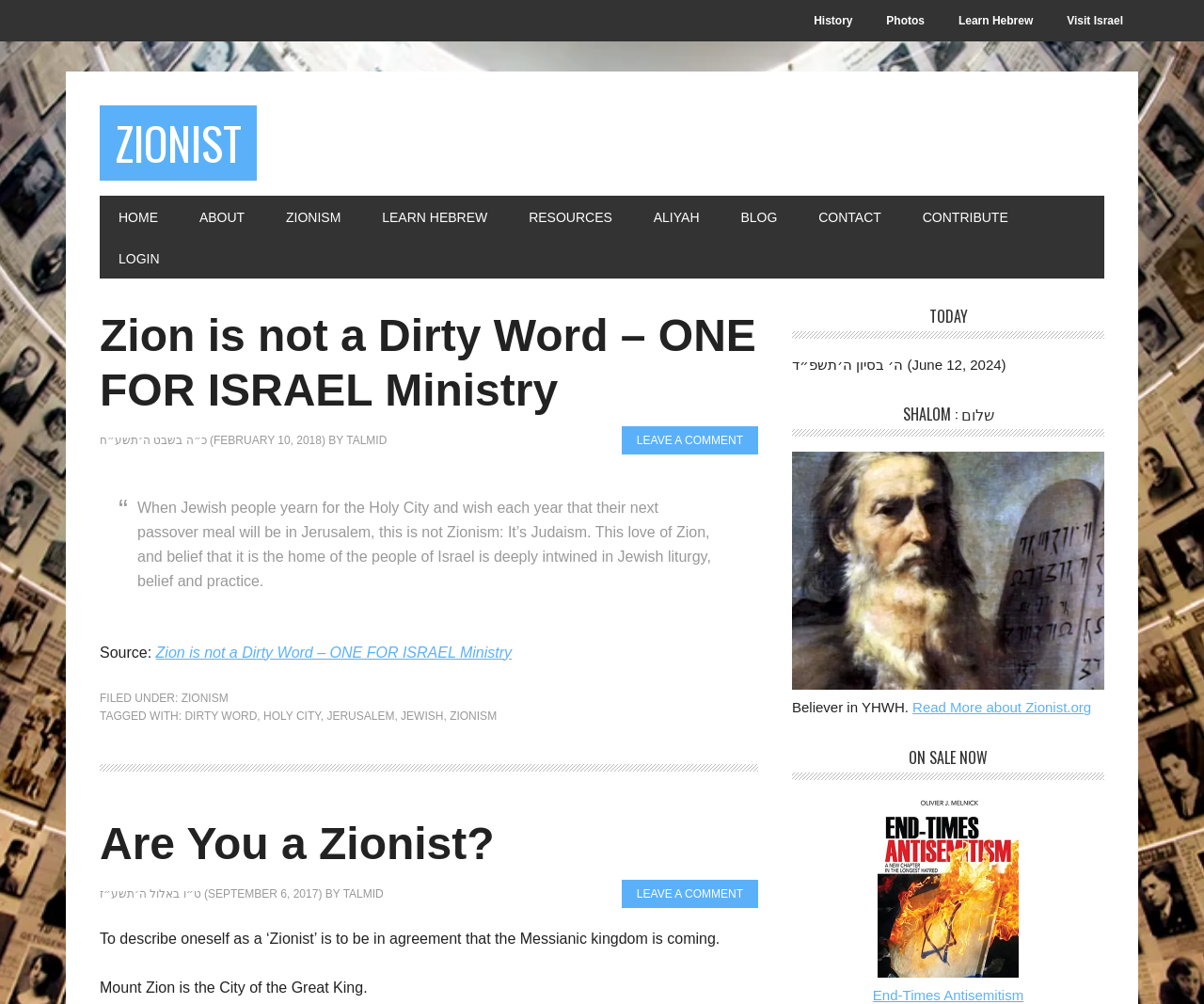Explain the contents of the webpage comprehensively.

This webpage is about Zionism and has a navigation menu at the top with links to "History", "Photos", "Learn Hebrew", and "Visit Israel". Below the navigation menu, there is a prominent link to "ZIONIST" and a main navigation menu with links to "HOME", "ABOUT", "ZIONISM", "LEARN HEBREW", "RESOURCES", "ALIYAH", "BLOG", "CONTACT", "CONTRIBUTE", and "LOGIN".

The main content of the webpage is divided into two sections. The first section has an article titled "Zion is not a Dirty Word – ONE FOR ISRAEL Ministry" with a heading, a blockquote, and a footer. The article discusses the concept of Zionism and its relation to Judaism. The blockquote contains a quote about the love of Zion being deeply intertwined in Jewish liturgy, belief, and practice. The footer has links to tags and categories related to the article.

The second section has another article titled "Are You a Zionist?" with a heading, a time stamp, and a link to leave a comment. This article appears to be a blog post discussing the concept of Zionism and its relation to the Messianic kingdom.

To the right of the main content, there is a sidebar with a heading "TODAY" and a date in Hebrew. Below that, there is a heading "SHALOM : שלום" and an image. Further down, there is a link to "Read More about Zionist.org" and a heading "ON SALE NOW" with a link to a book titled "End-Times Antisemitism" and an image of the book cover.